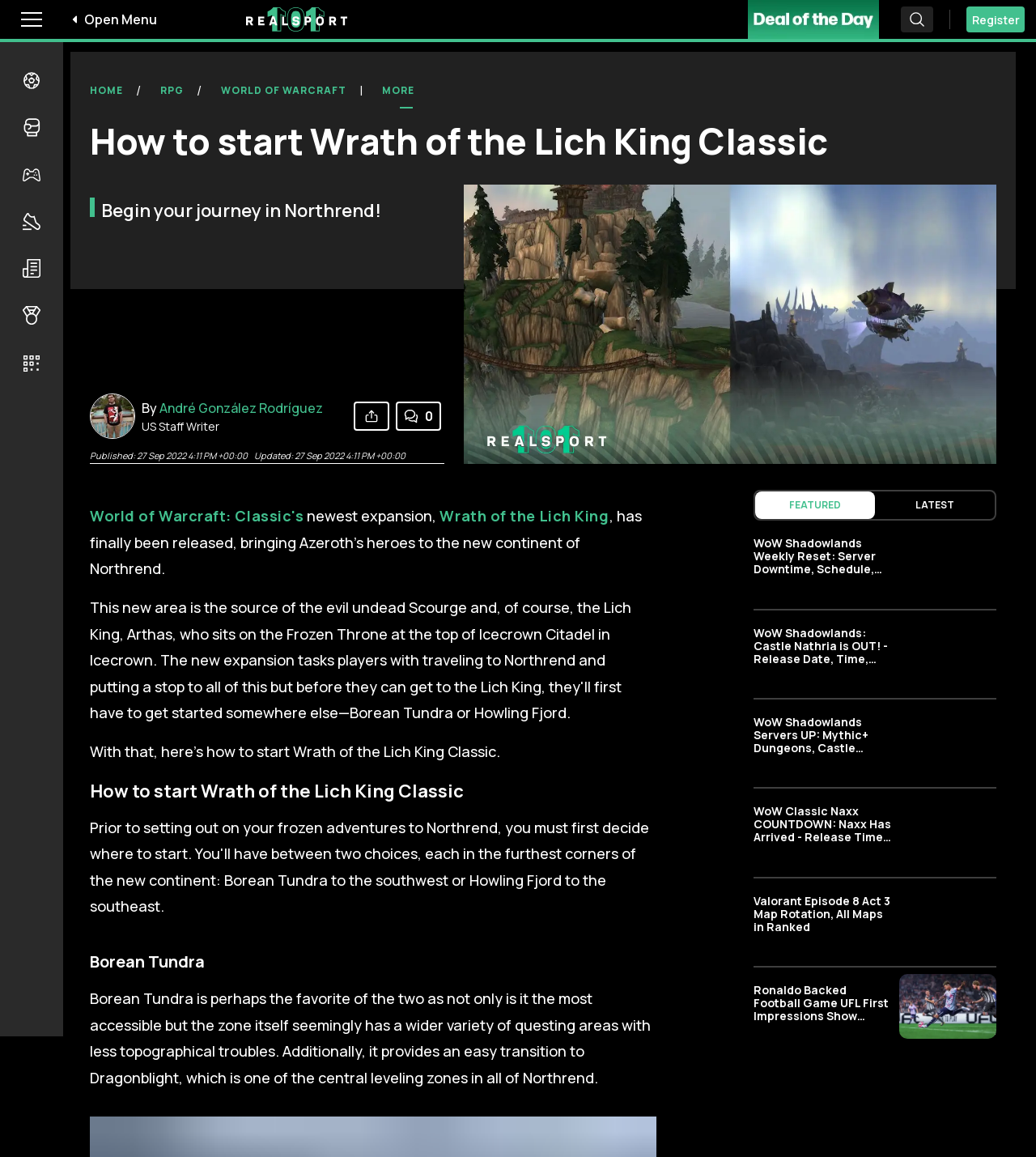Determine the bounding box for the described HTML element: "World of Warcraft". Ensure the coordinates are four float numbers between 0 and 1 in the format [left, top, right, bottom].

[0.201, 0.062, 0.347, 0.095]